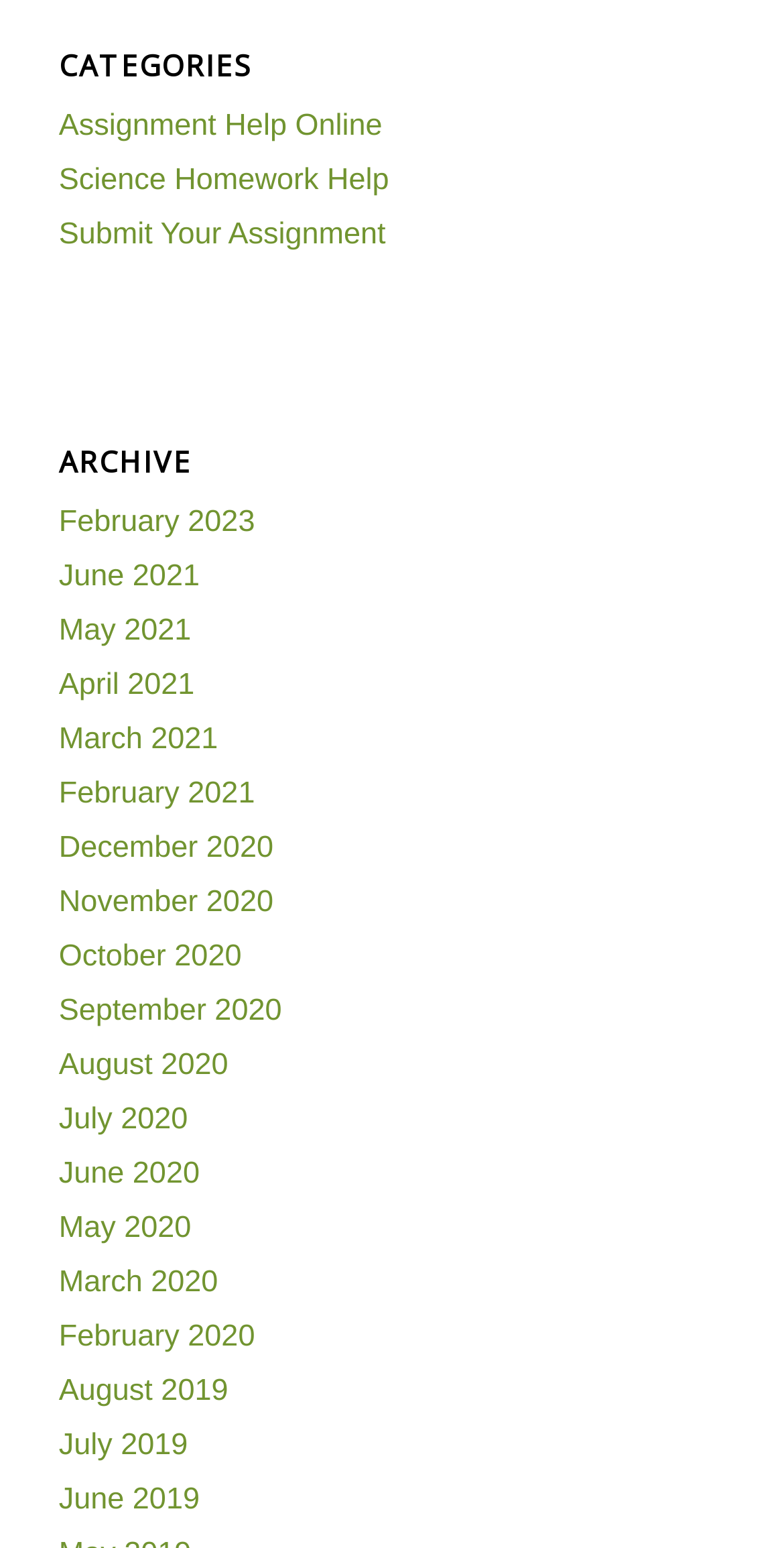Given the element description "Show details" in the screenshot, predict the bounding box coordinates of that UI element.

None